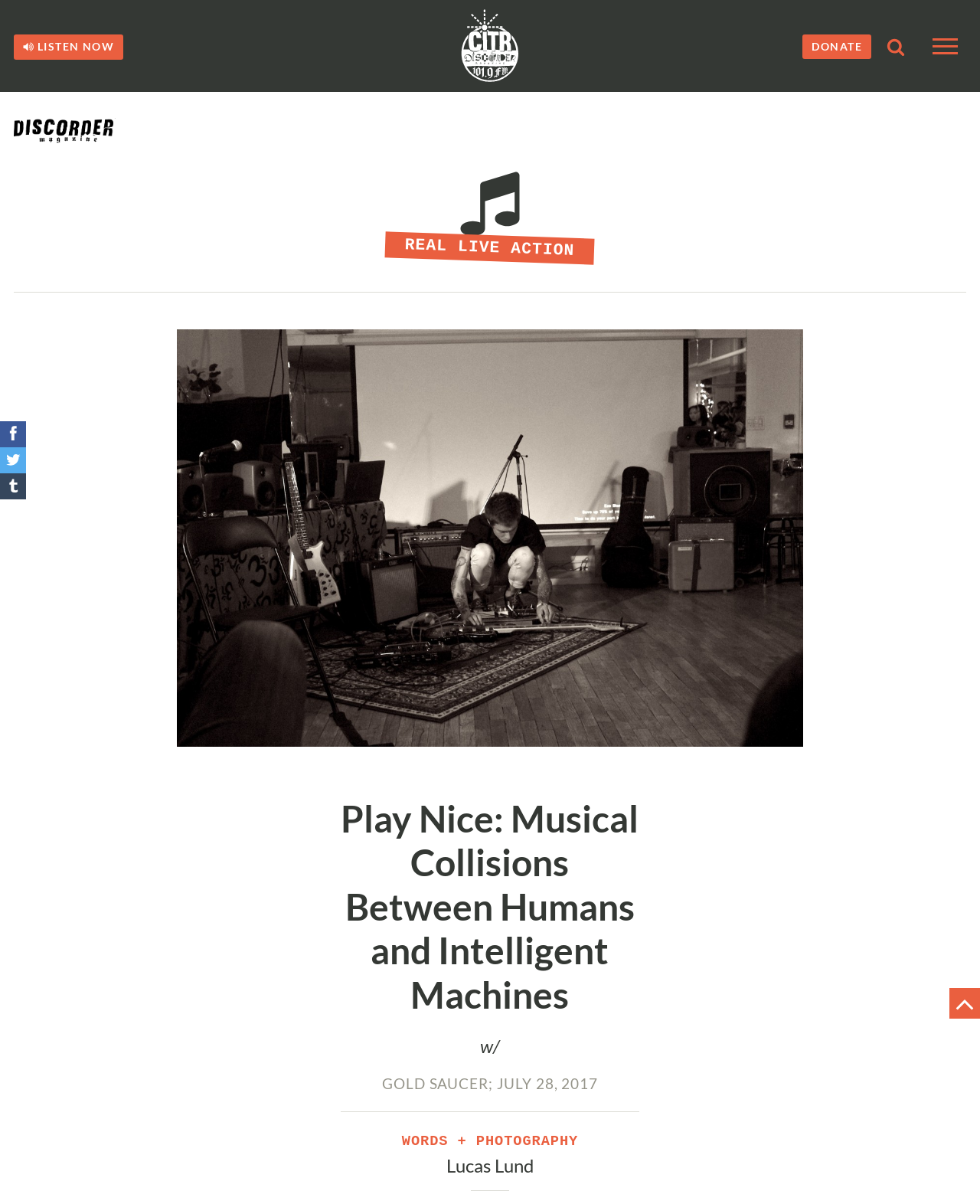Explain the webpage's layout and main content in detail.

This webpage appears to be an article from Discorder Magazine, a publication associated with CiTR radio. At the top of the page, there is a heading with the title "CiTR" and a link with the same text. Below this, there is a navigation menu with buttons for "LISTEN NOW", "Toggle navigation", and "DONATE". 

To the right of the navigation menu, there is a search bar with a "CLOSE SEARCH" button. Below the search bar, there are four tabs labeled "RADIO PROGRAMS", "RADIO EPISODES", "DISCORDER", and "BLOG". 

The main content of the page is an article titled "Play Nice: Musical Collisions Between Humans and Intelligent Machines". The article has a heading with the title, followed by a description list with terms and details about the article, including the author "Lucas Lund" and the date "July 28, 2017". 

There are several images scattered throughout the page, including a logo for CiTR and icons for sharing the article on social media platforms like Facebook, Twitter, and Tumblr. The article itself appears to be a discussion about modern music and its relationship to technology, with the author reflecting on conversations with their grandparents about the subject.